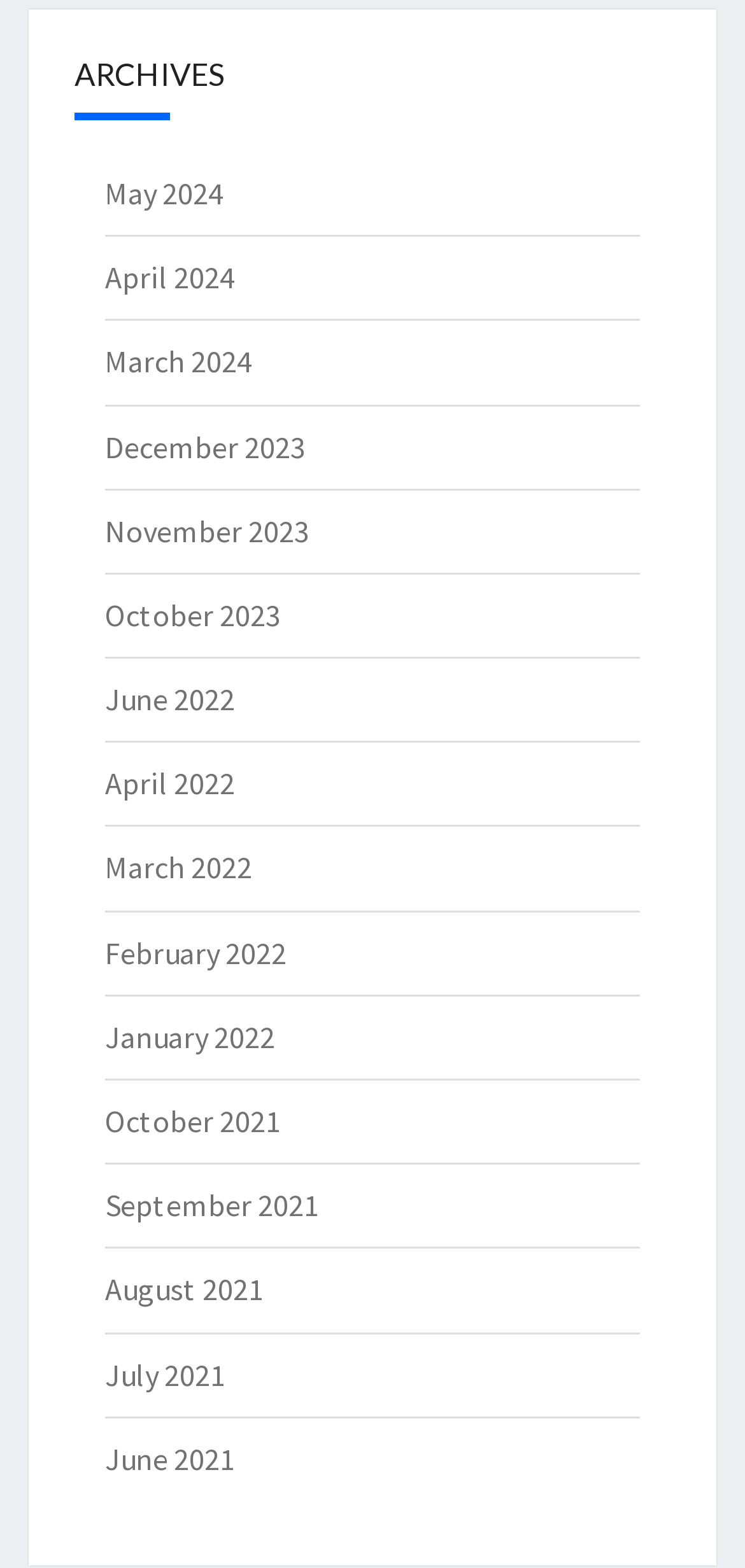Answer the question below in one word or phrase:
Are the months listed in chronological order?

Yes